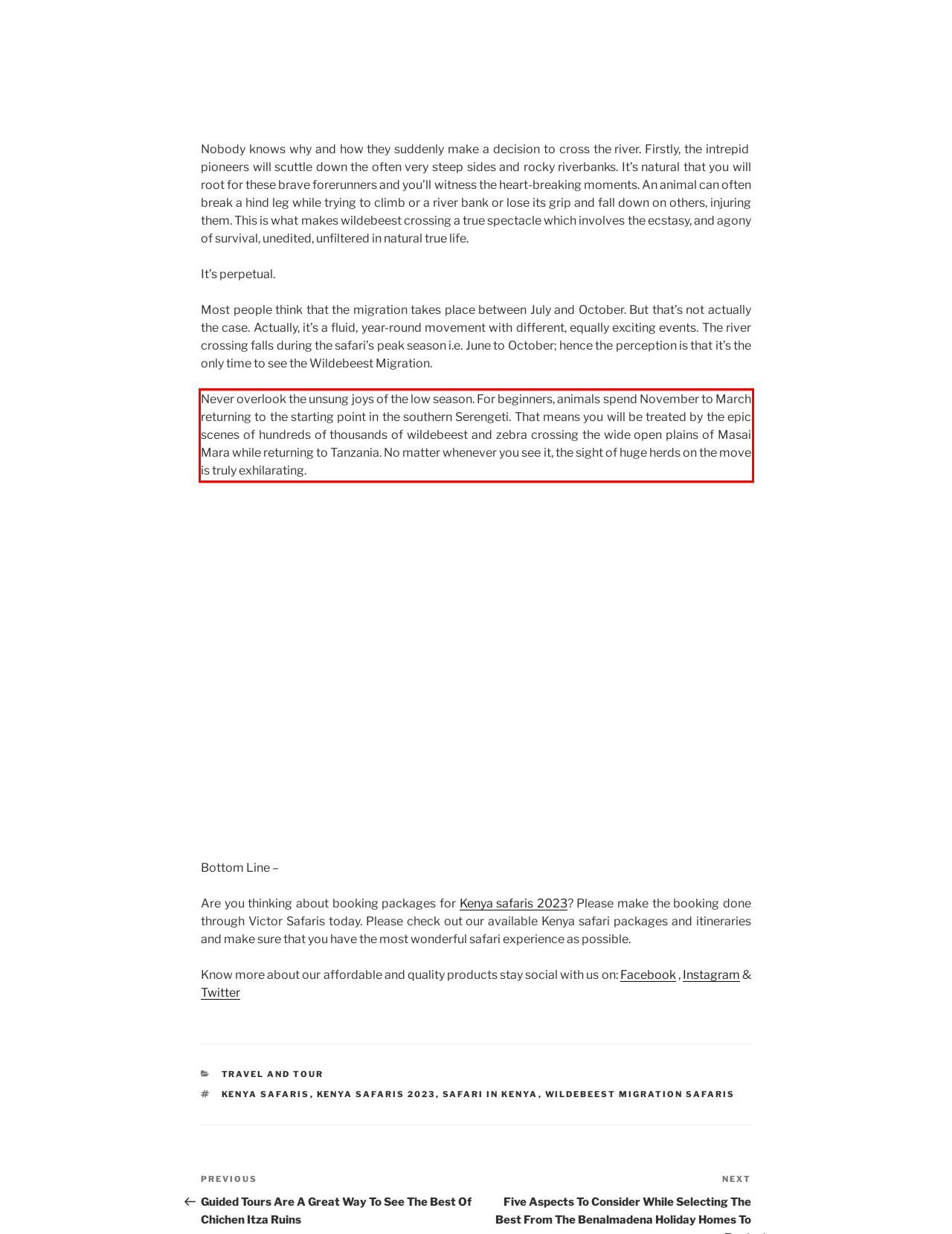Using the provided webpage screenshot, recognize the text content in the area marked by the red bounding box.

Never overlook the unsung joys of the low season. For beginners, animals spend November to March returning to the starting point in the southern Serengeti. That means you will be treated by the epic scenes of hundreds of thousands of wildebeest and zebra crossing the wide open plains of Masai Mara while returning to Tanzania. No matter whenever you see it, the sight of huge herds on the move is truly exhilarating.